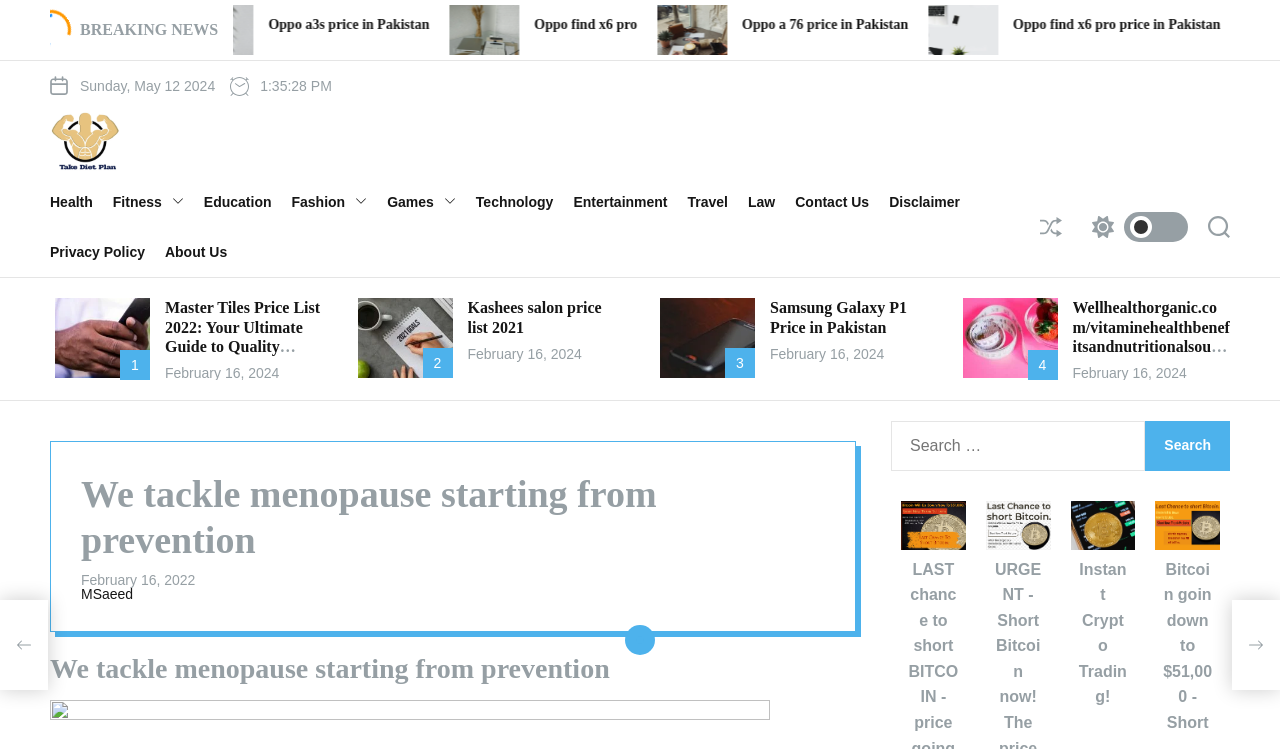Determine the bounding box coordinates of the target area to click to execute the following instruction: "Click on 'Take Diet Plan'."

[0.039, 0.148, 0.094, 0.228]